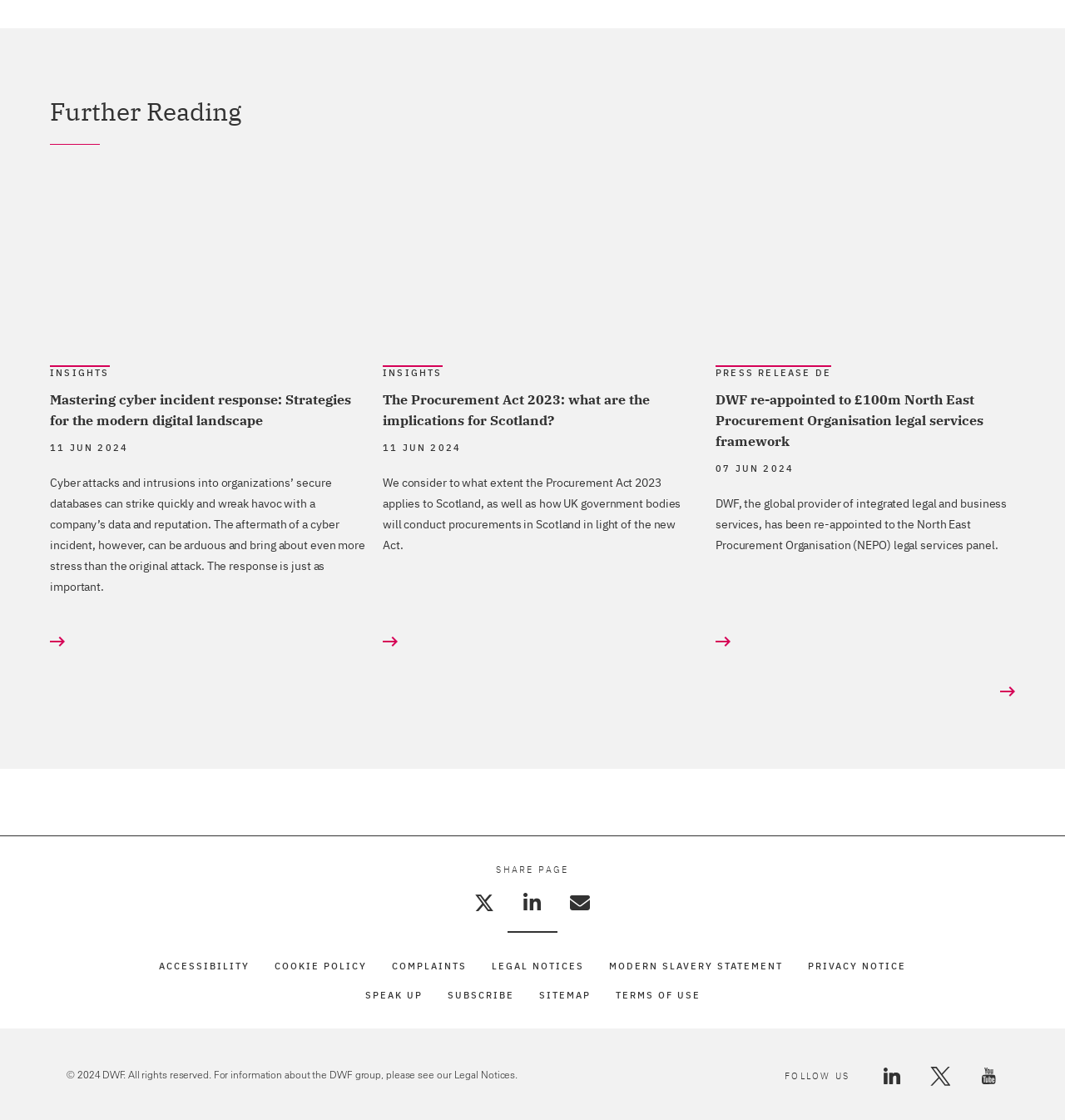What is the organization mentioned in the third article?
Based on the screenshot, respond with a single word or phrase.

North East Procurement Organisation